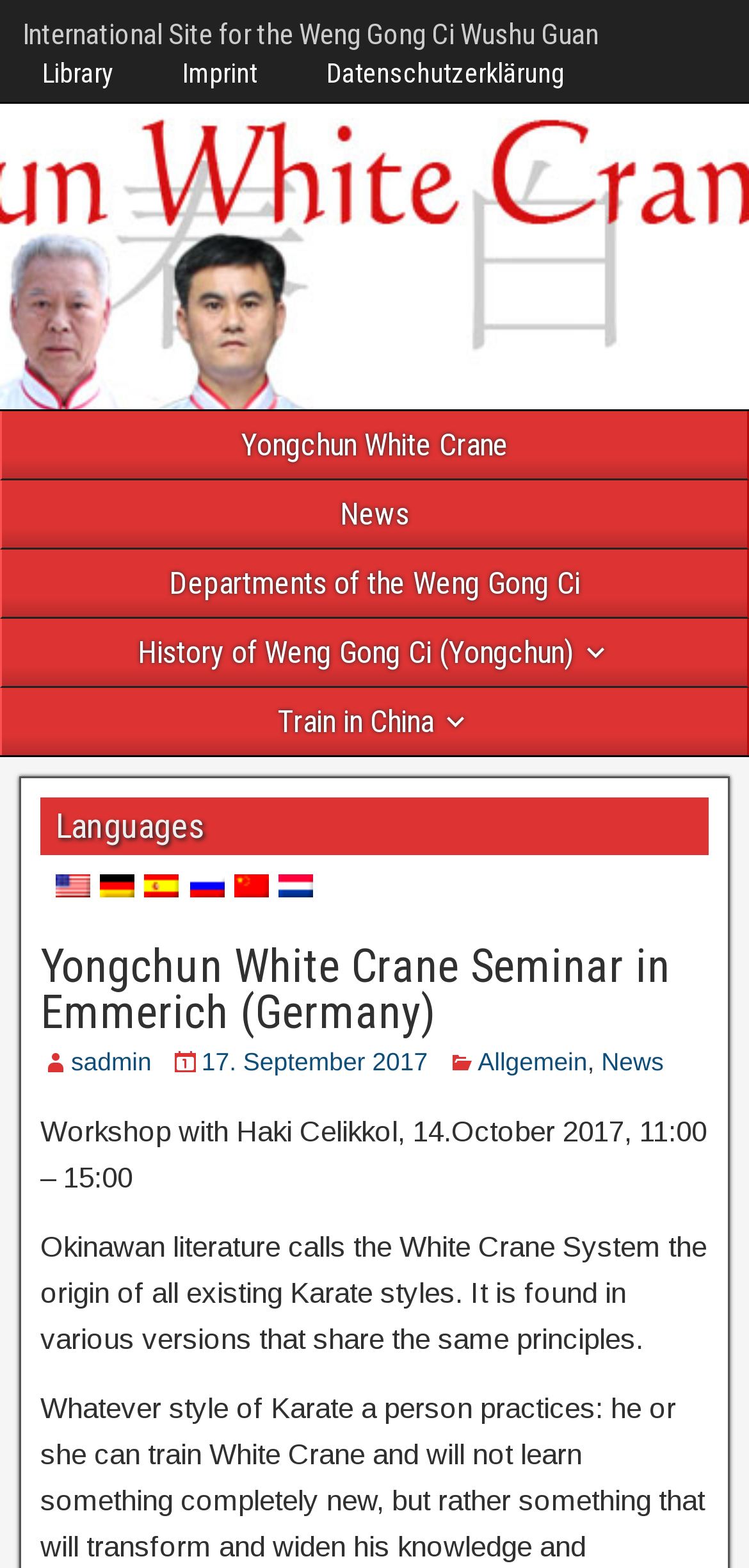Based on the provided description, "News", find the bounding box of the corresponding UI element in the screenshot.

[0.803, 0.667, 0.886, 0.686]